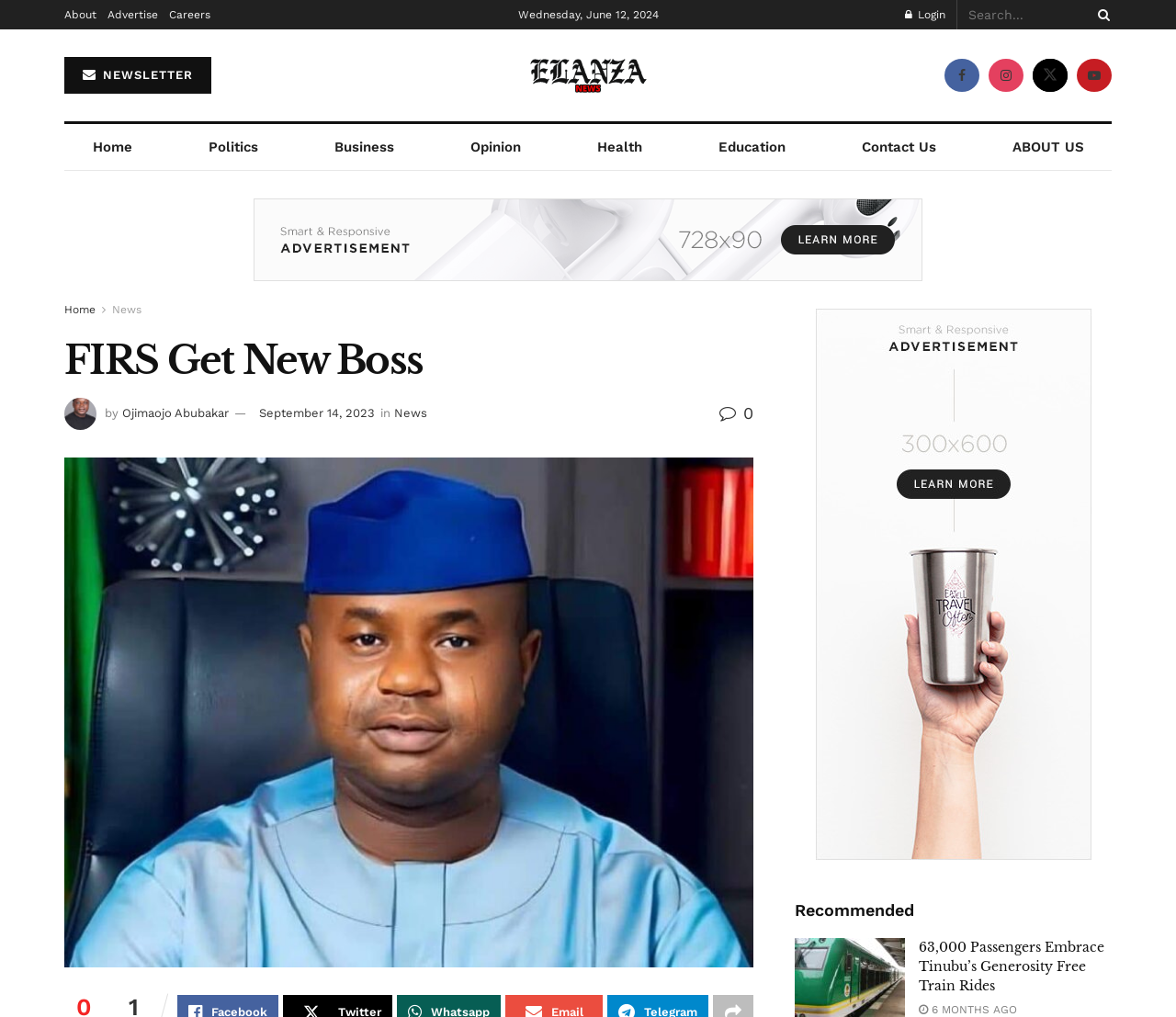Give a one-word or one-phrase response to the question:
What is the date displayed on the top of the webpage?

Wednesday, June 12, 2024